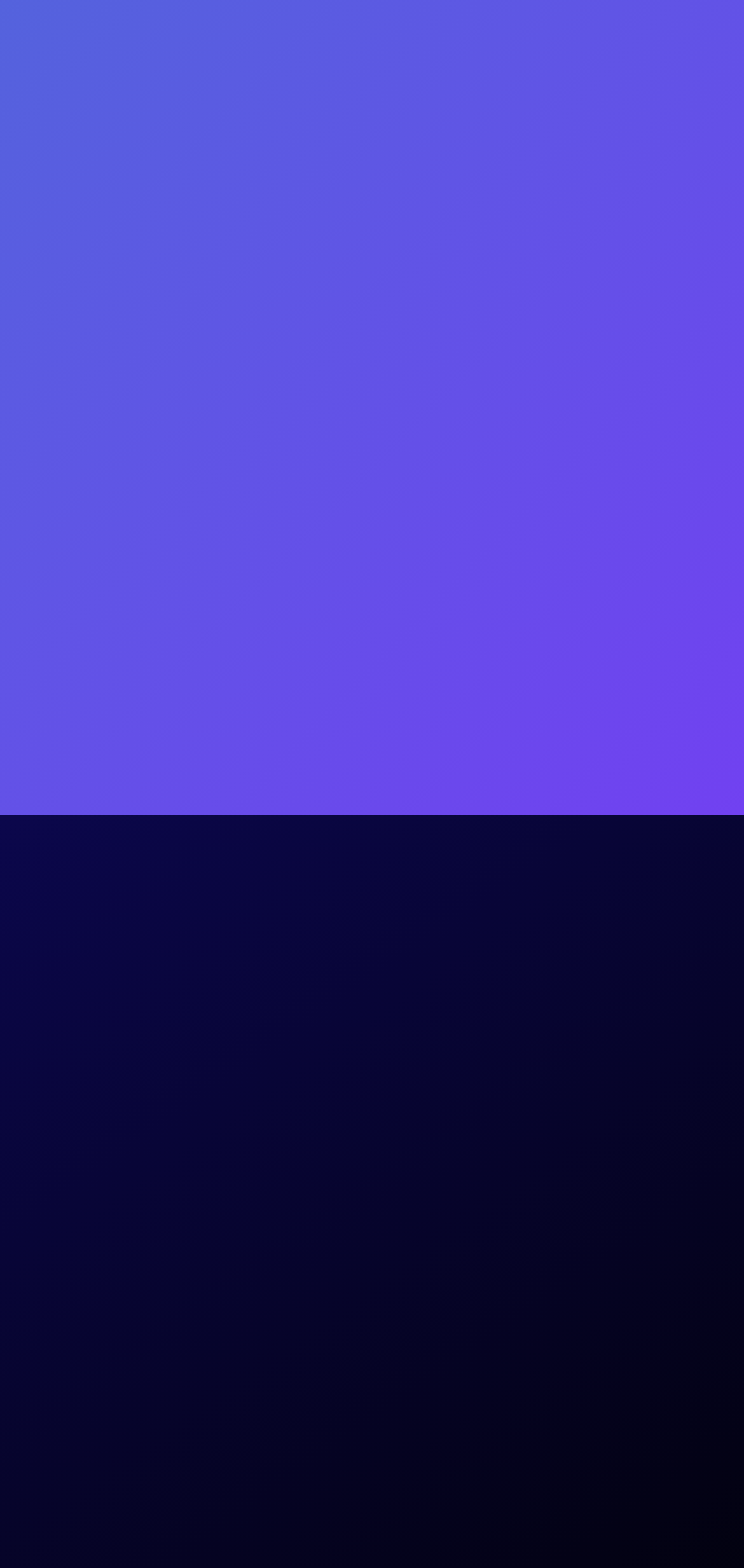Please examine the image and provide a detailed answer to the question: What types of cryptocurrency payments are accepted?

According to the text on the webpage, the website accepts cryptocurrency payments in 10 types: BTC, ETH, BCH, DOGE, LTC, USDC, USDT, APE, DAI, and SHIB.